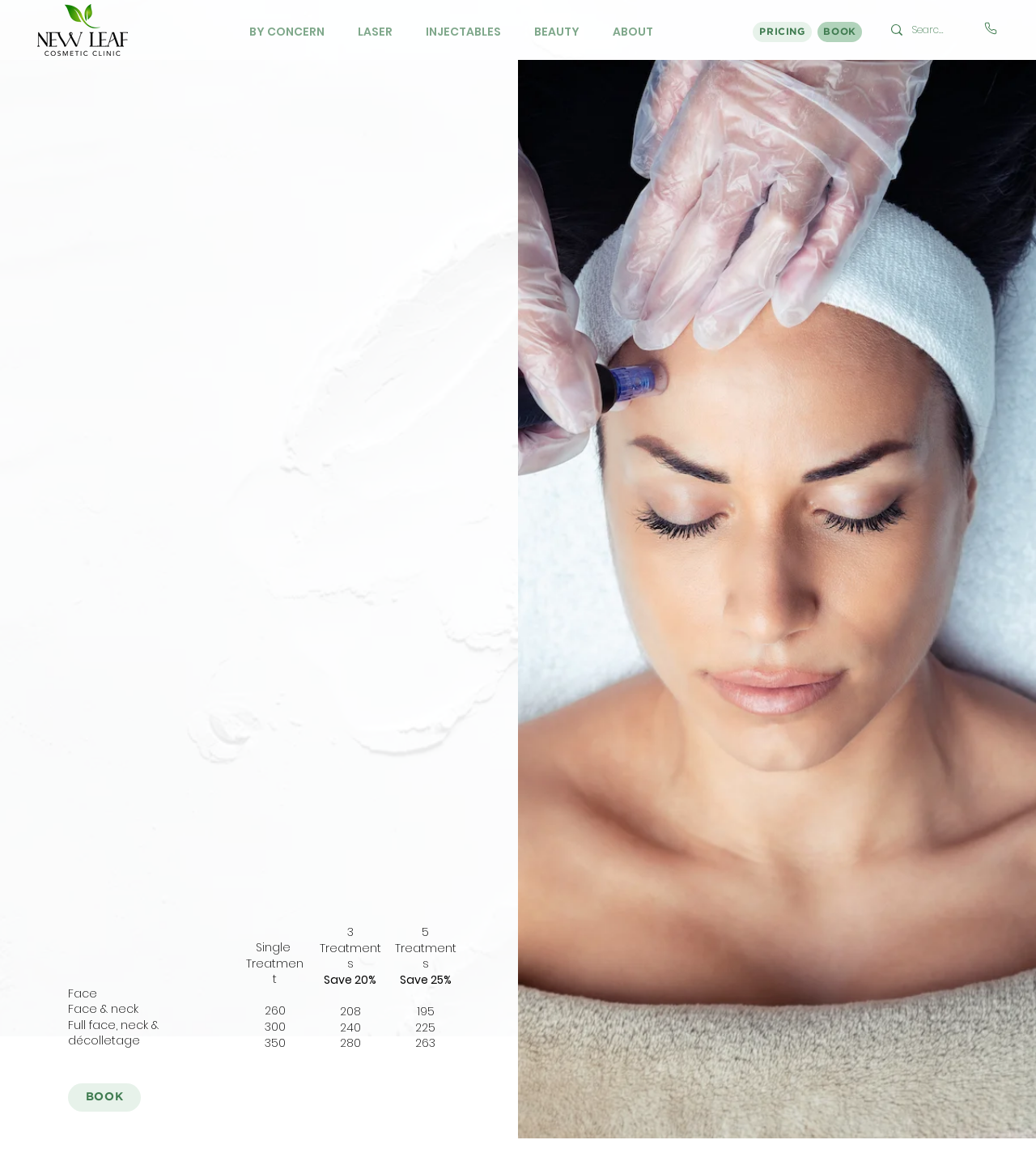How long does the treatment take to show results? Look at the image and give a one-word or short phrase answer.

After the first treatment